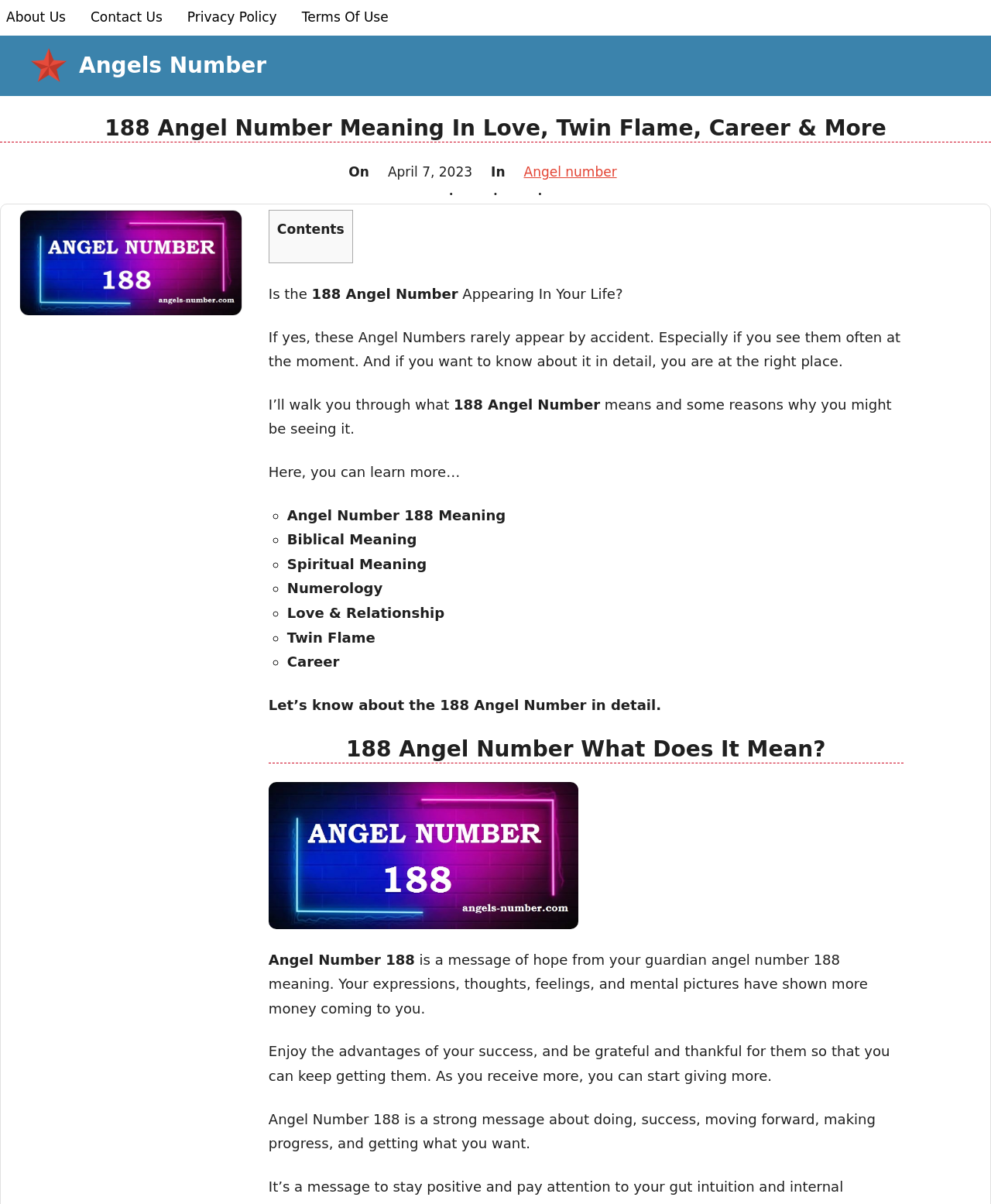What does Angel Number 188 signify in terms of progress?
From the screenshot, provide a brief answer in one word or phrase.

Moving forward